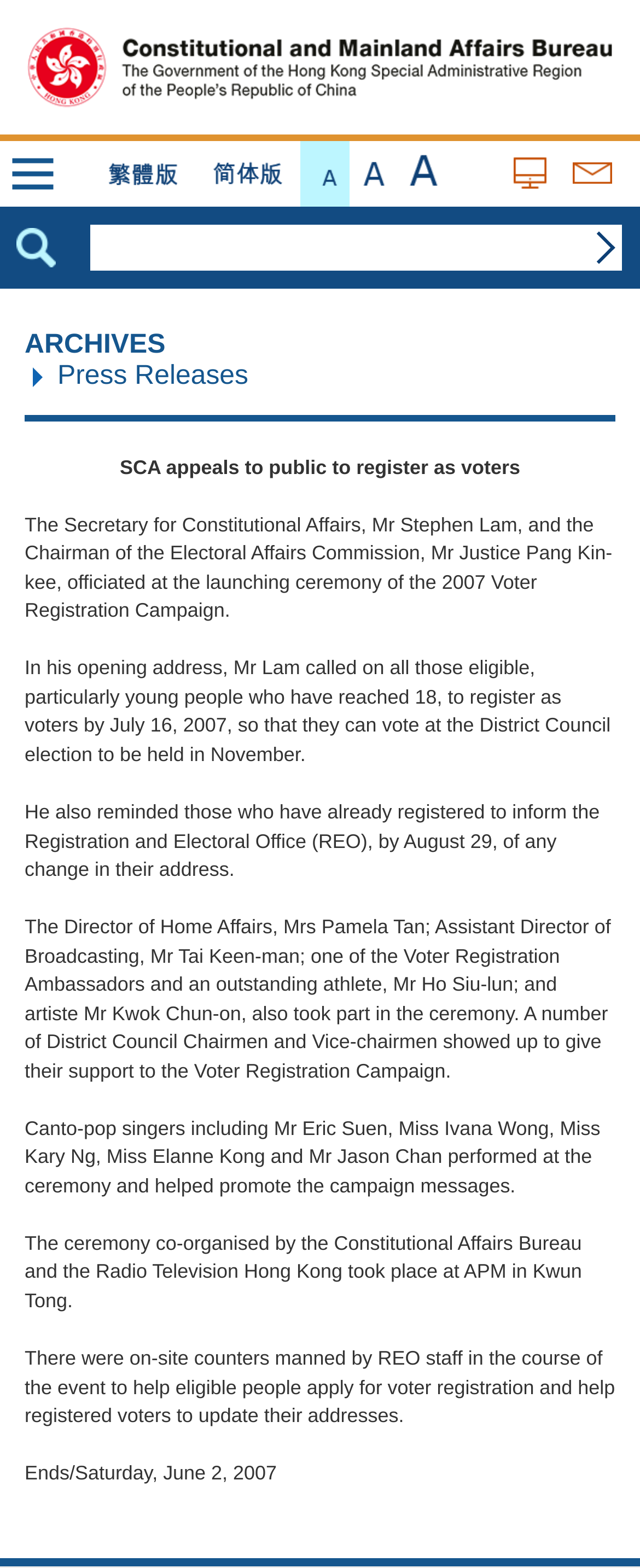What is the name of the government bureau?
Respond to the question with a well-detailed and thorough answer.

The name of the government bureau can be found in the link at the top of the webpage, which reads 'Constitutional and Mainland Affairs Bureau - The Government of the Hong Kong Special Administrative Region of the People's Republic of China'.